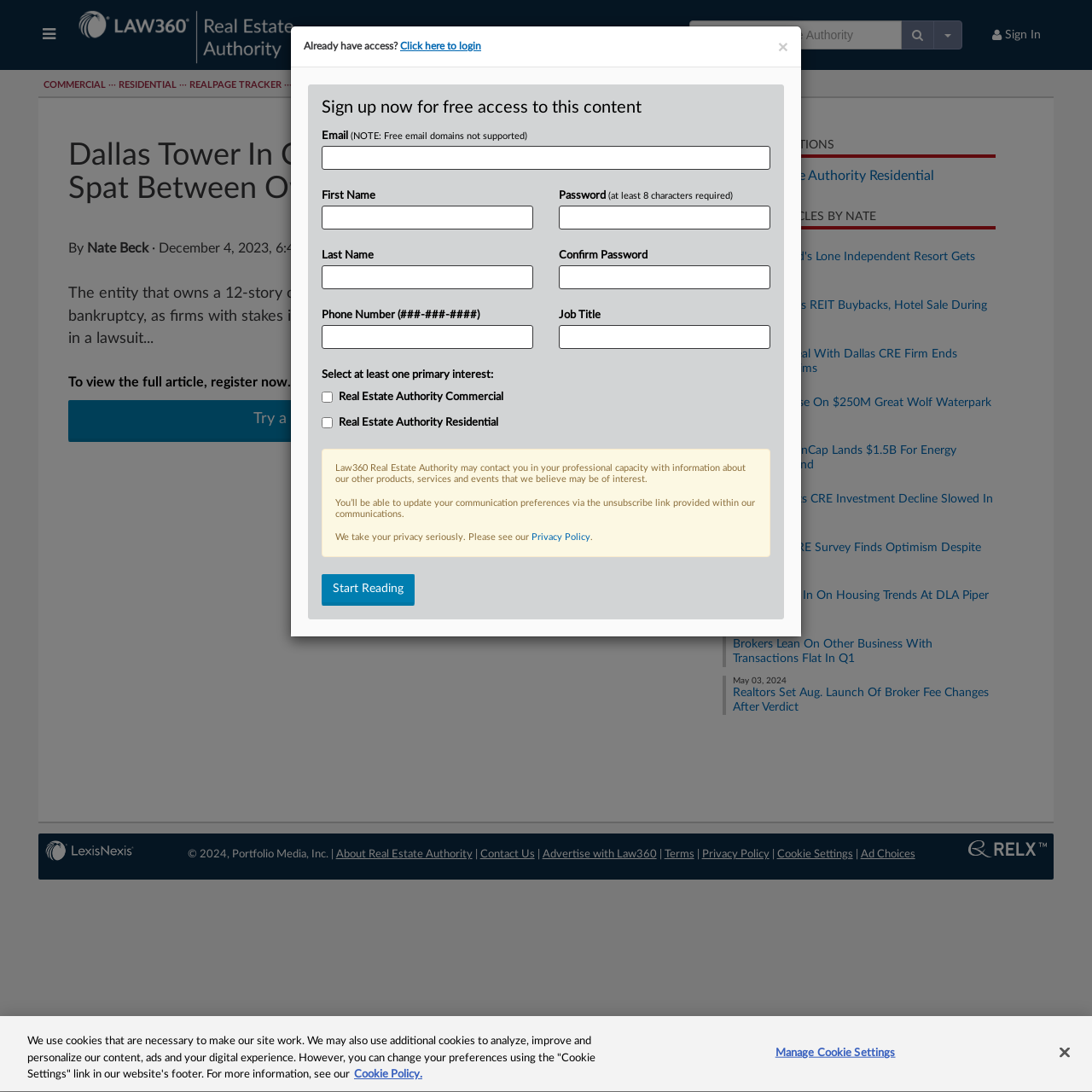Identify the main title of the webpage and generate its text content.

Dallas Tower In Ch. 11 Amid Chancery Spat Between Owners